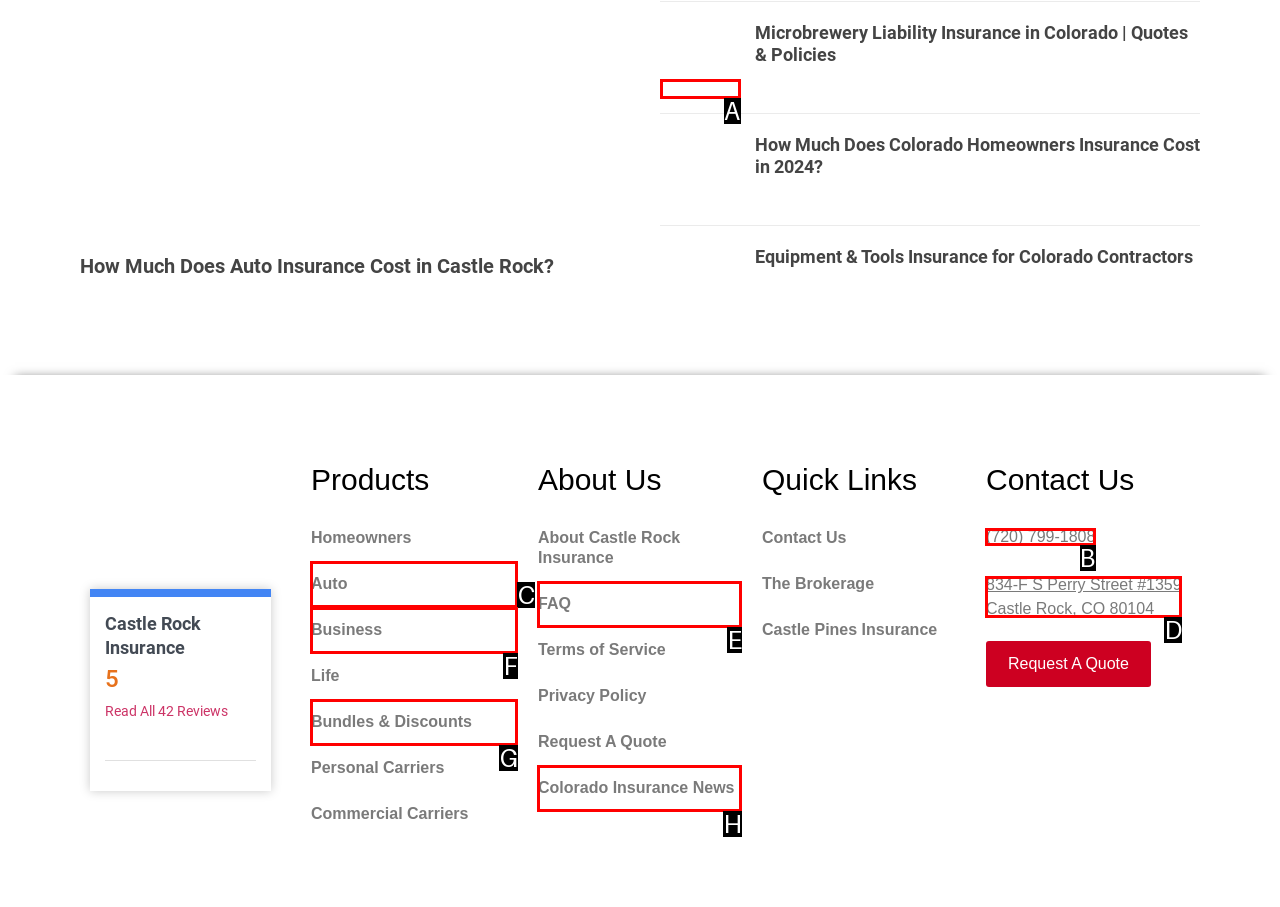Determine the UI element that matches the description: Colorado Insurance News
Answer with the letter from the given choices.

H